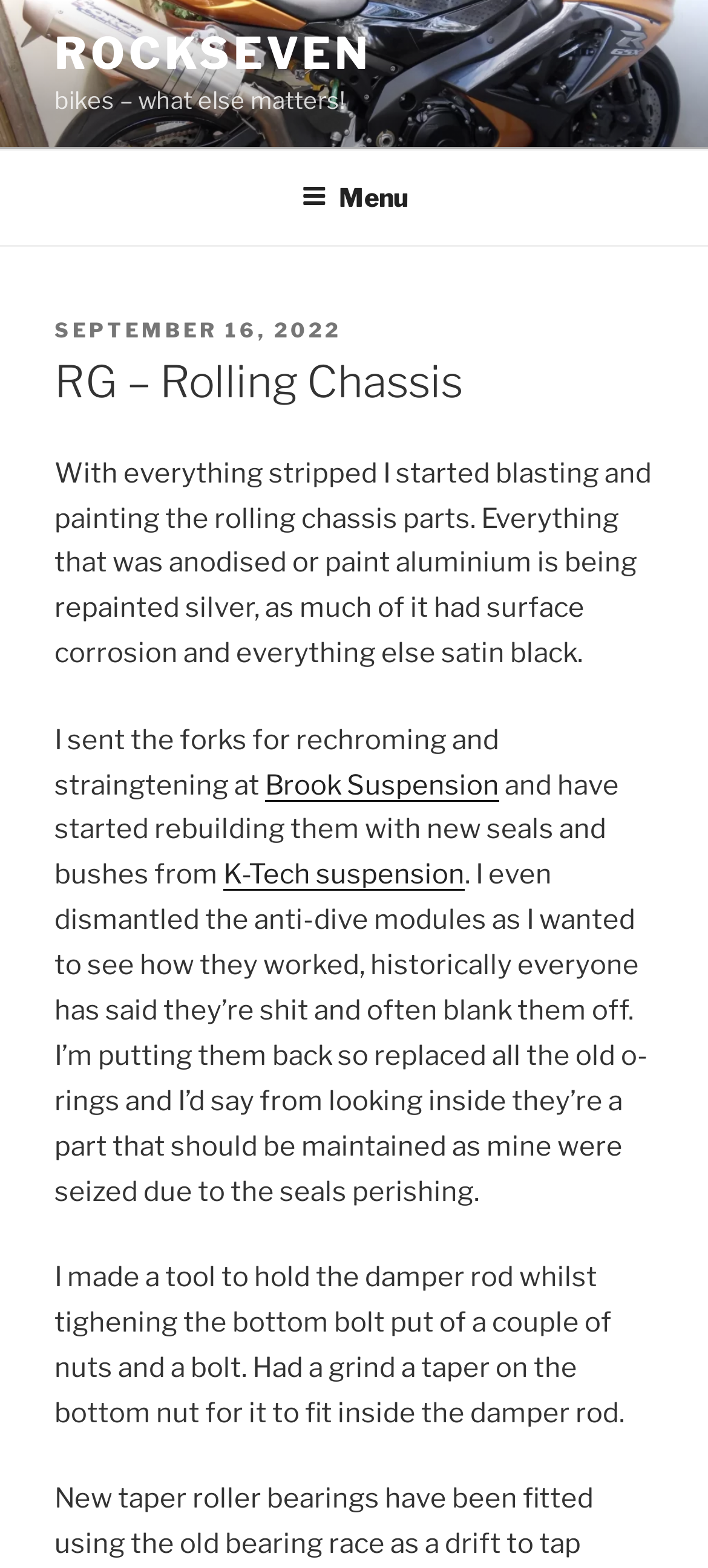Identify the bounding box for the UI element described as: "Menu". The coordinates should be four float numbers between 0 and 1, i.e., [left, top, right, bottom].

[0.388, 0.097, 0.612, 0.153]